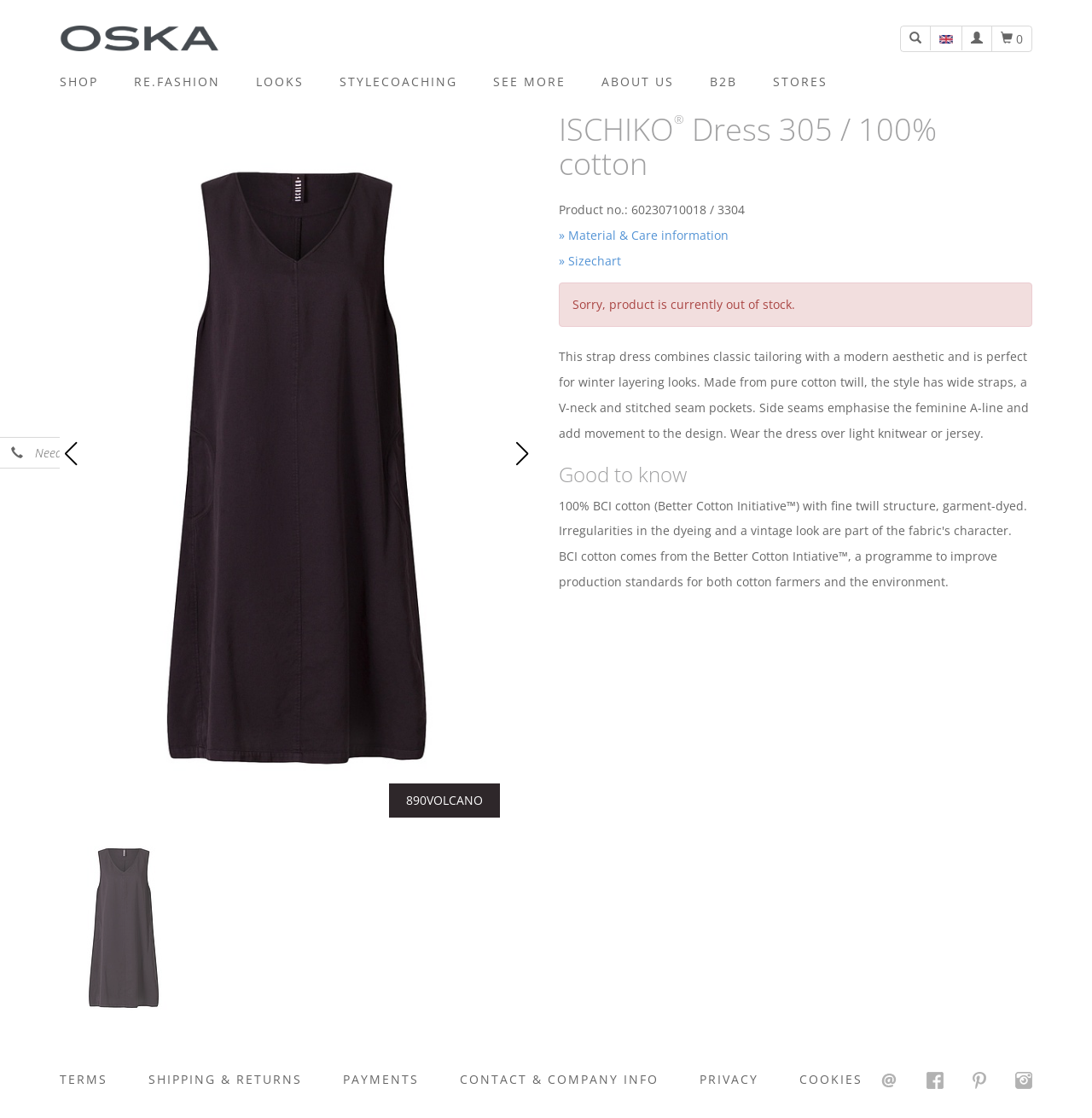Please determine the bounding box coordinates for the element with the description: "Contact & Company Info".

[0.405, 0.954, 0.62, 0.977]